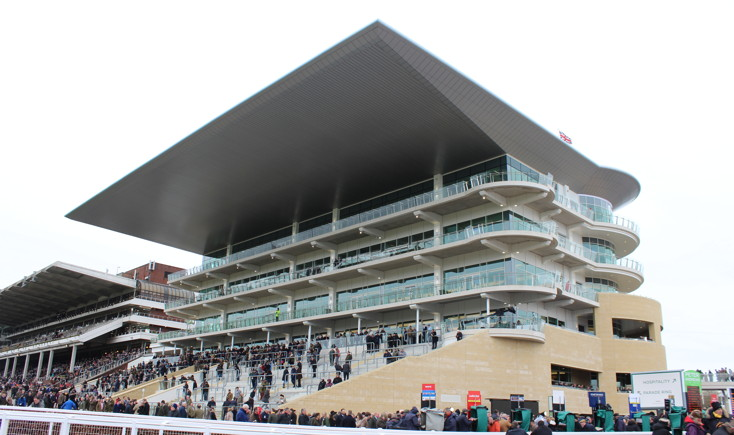Using the information in the image, give a detailed answer to the following question: What is the significance of Cheltenham Racecourse in the Racecourse Series Pony Races?

This location is significant as it serves as a key venue in the Racecourse Series Pony Races, where riders and their ponies compete on a professional stage, mirroring real horse racing, making it an important part of the pony racing series.